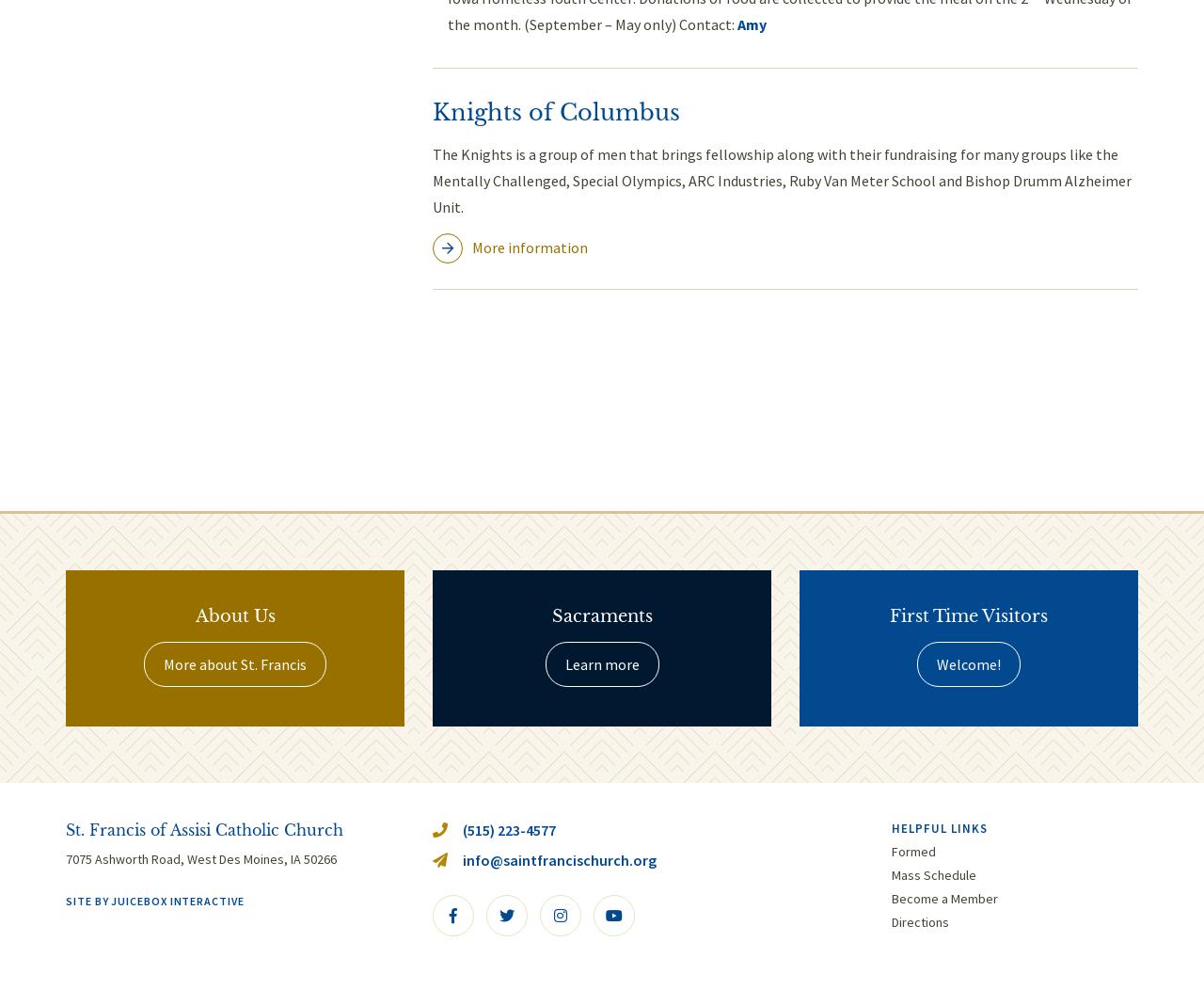Identify the bounding box coordinates of the element to click to follow this instruction: 'Learn more about the Knights of Columbus'. Ensure the coordinates are four float values between 0 and 1, provided as [left, top, right, bottom].

[0.359, 0.236, 0.488, 0.266]